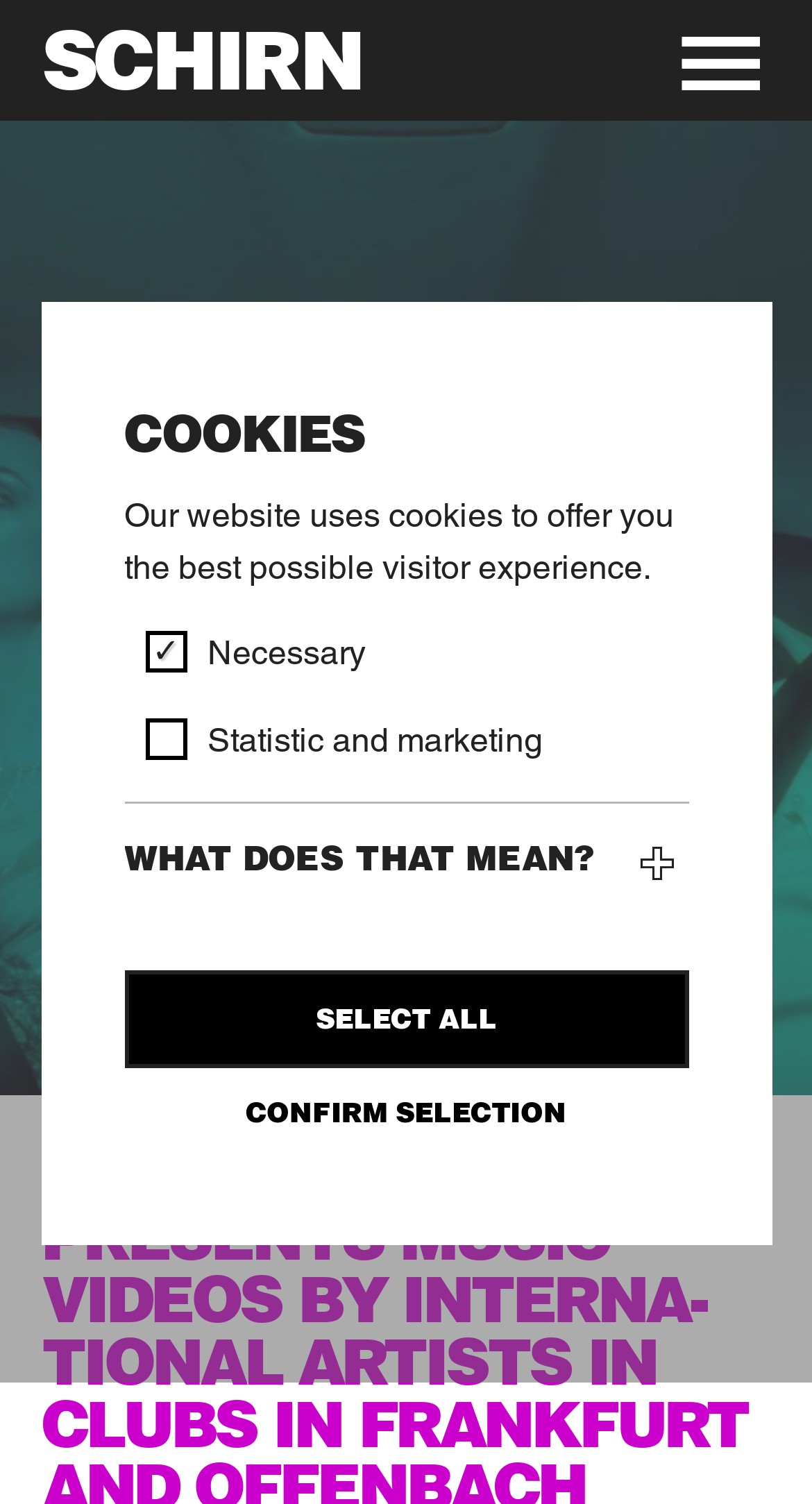Locate and extract the text of the main heading on the webpage.

DISTANT BODIES DANCING EYES
